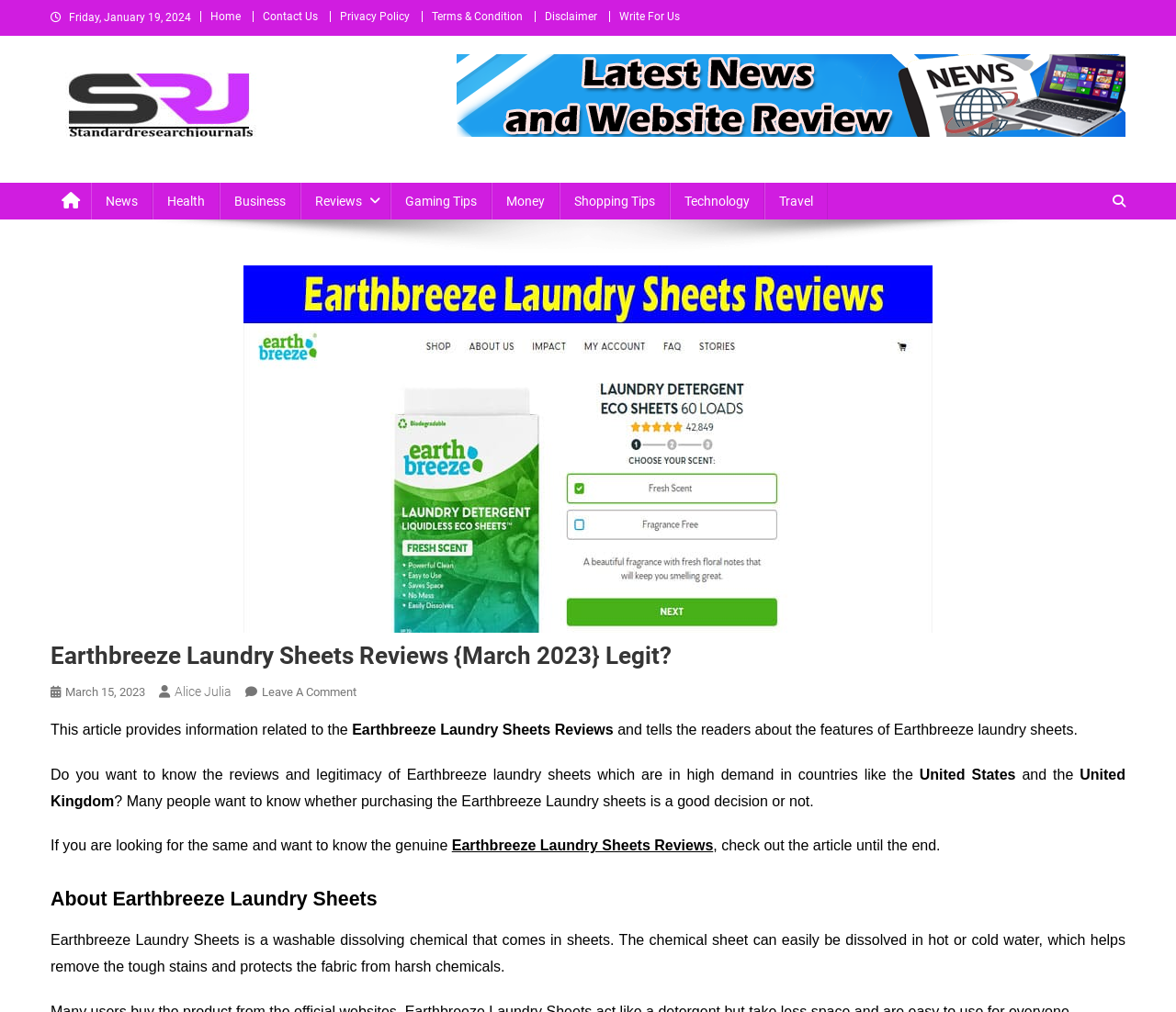Please study the image and answer the question comprehensively:
What is the purpose of Earthbreeze Laundry Sheets?

According to the article, Earthbreeze Laundry Sheets is a washable dissolving chemical that comes in sheets, which can easily be dissolved in hot or cold water, helping to remove tough stains and protect the fabric from harsh chemicals.